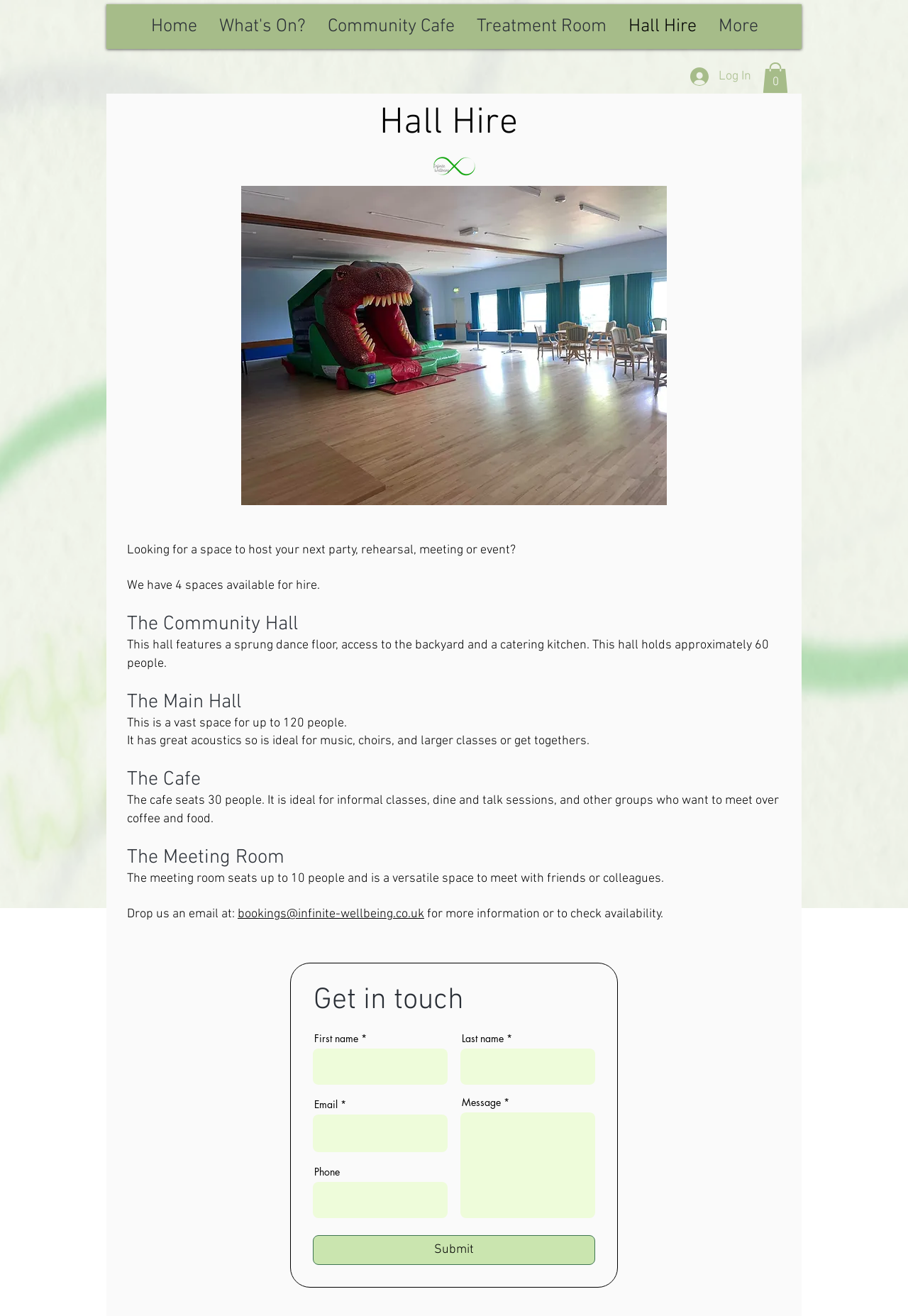Determine the bounding box coordinates for the clickable element to execute this instruction: "Enter your first name in the input field". Provide the coordinates as four float numbers between 0 and 1, i.e., [left, top, right, bottom].

[0.345, 0.797, 0.493, 0.824]